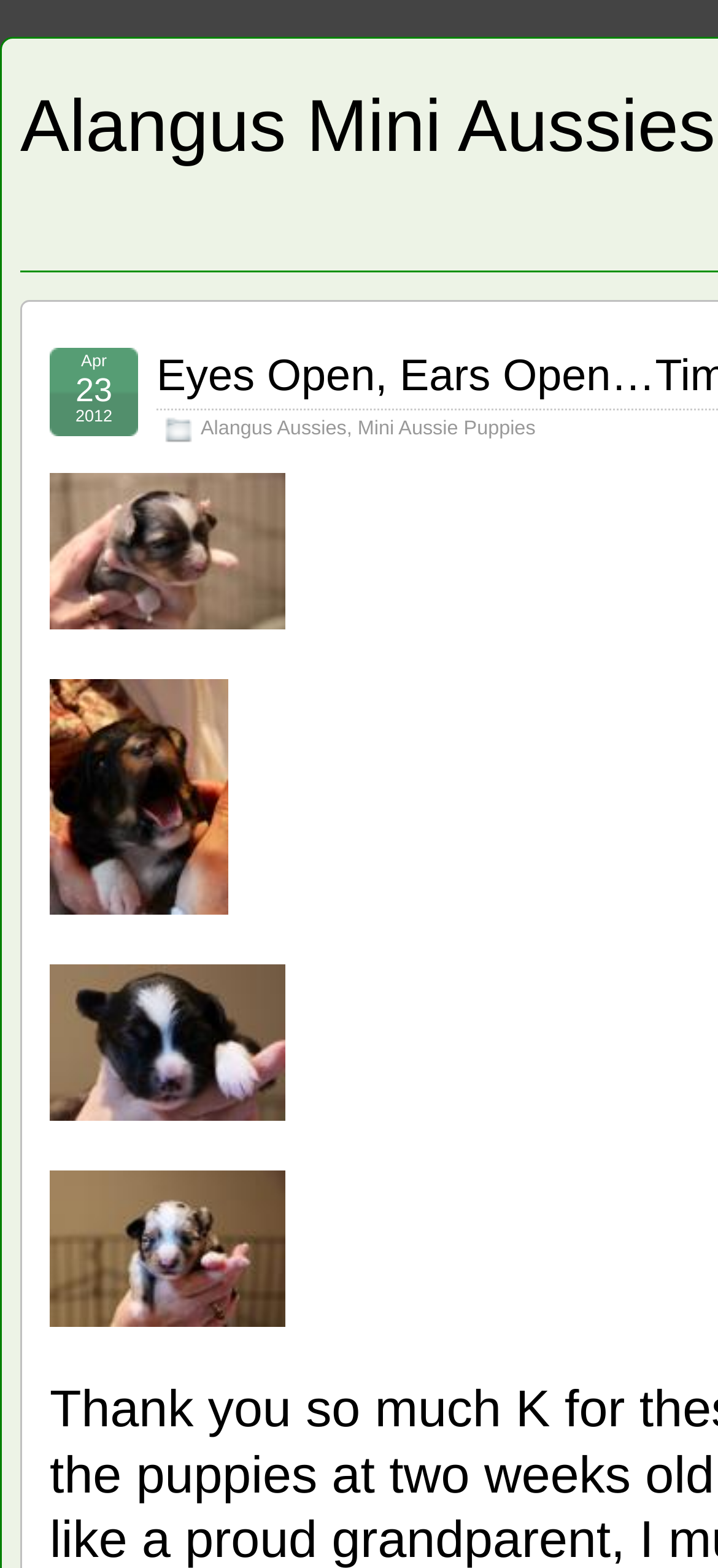Are all the puppies female?
Give a one-word or short-phrase answer derived from the screenshot.

No